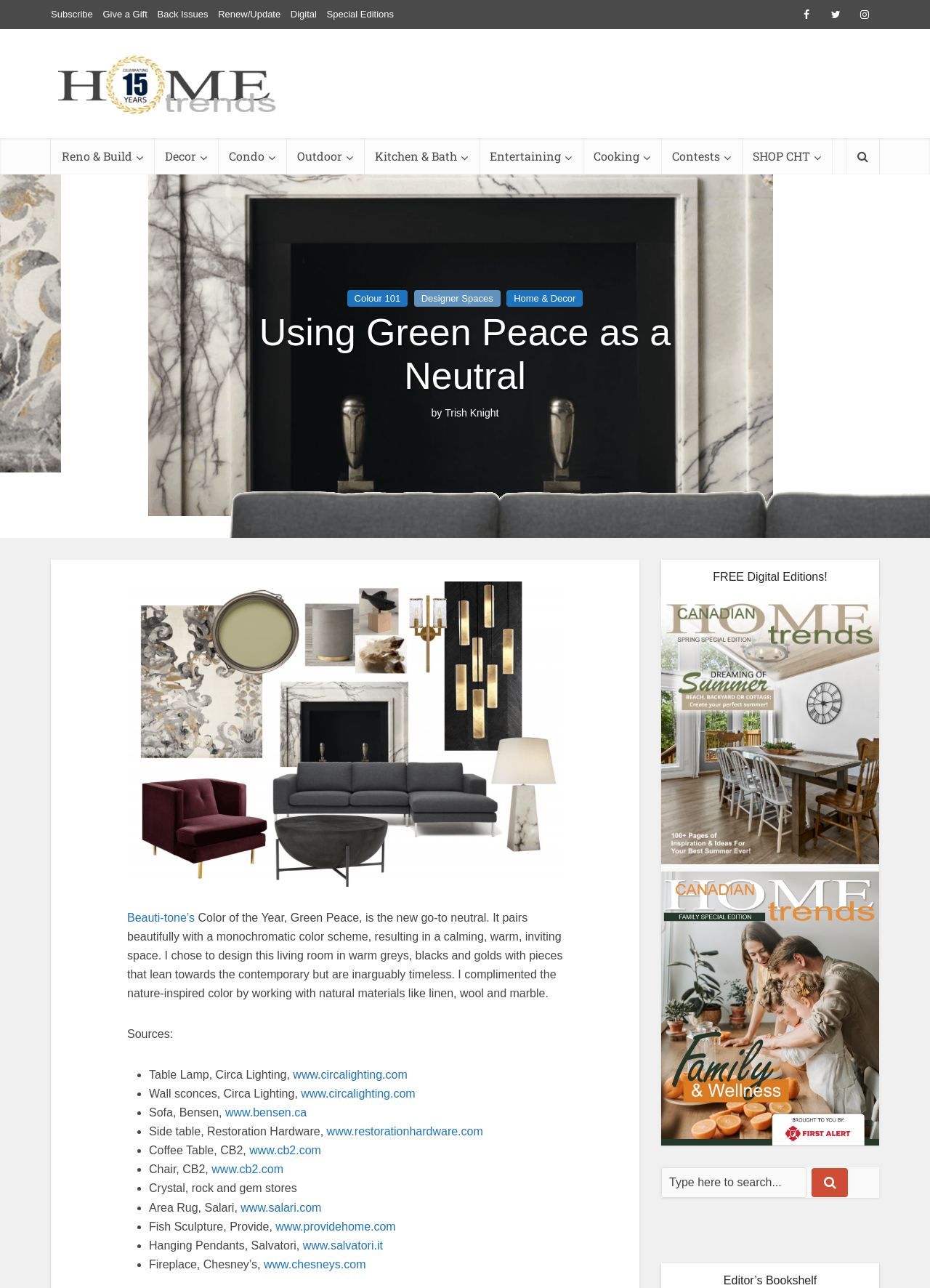Based on the image, provide a detailed response to the question:
What is the name of the magazine?

I found the answer by looking at the top-left corner of the webpage, where the logo and name of the magazine 'Home Trends Magazine' is displayed.